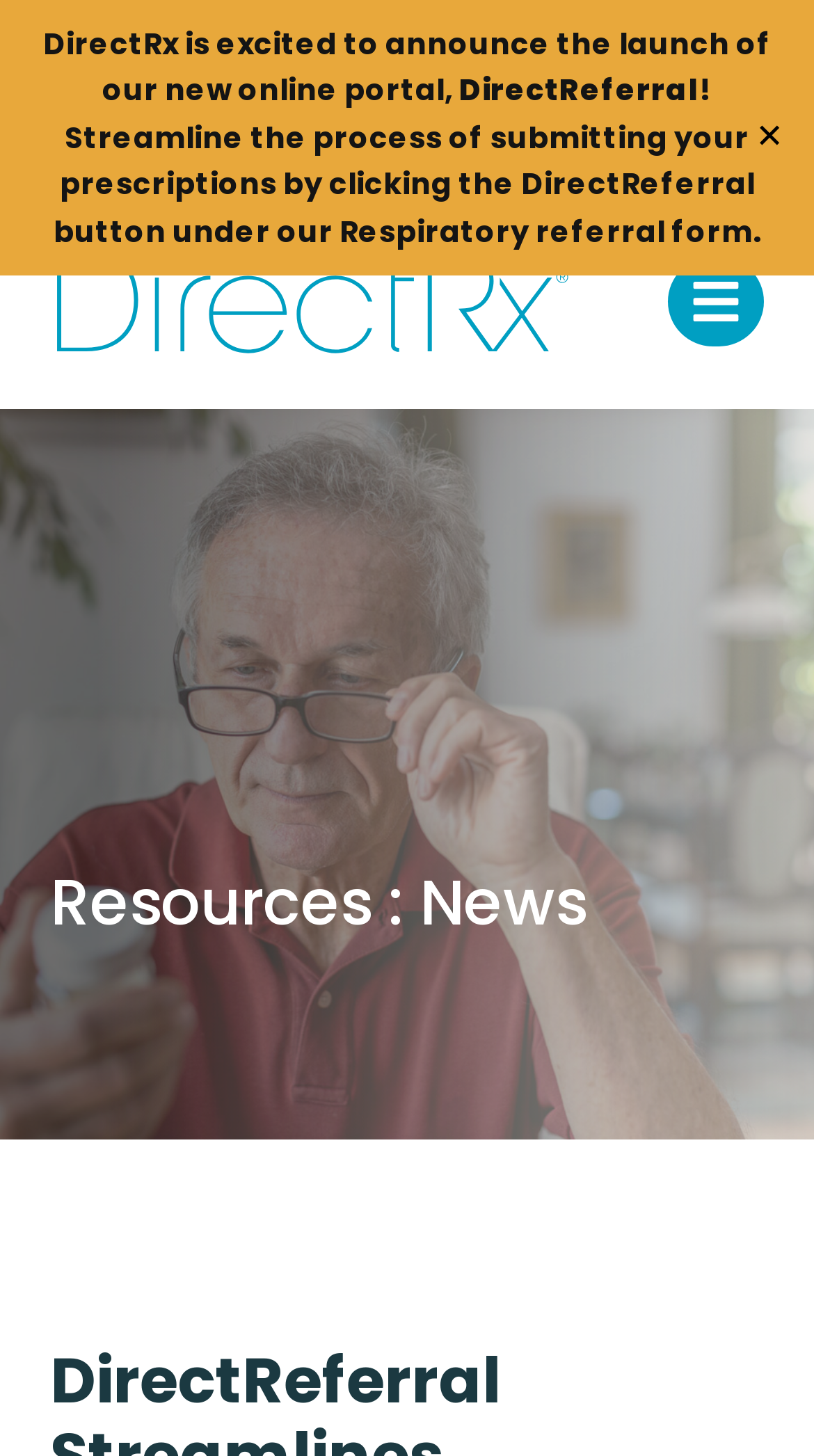What is the symbol on the Close button?
Based on the visual, give a brief answer using one word or a short phrase.

✕